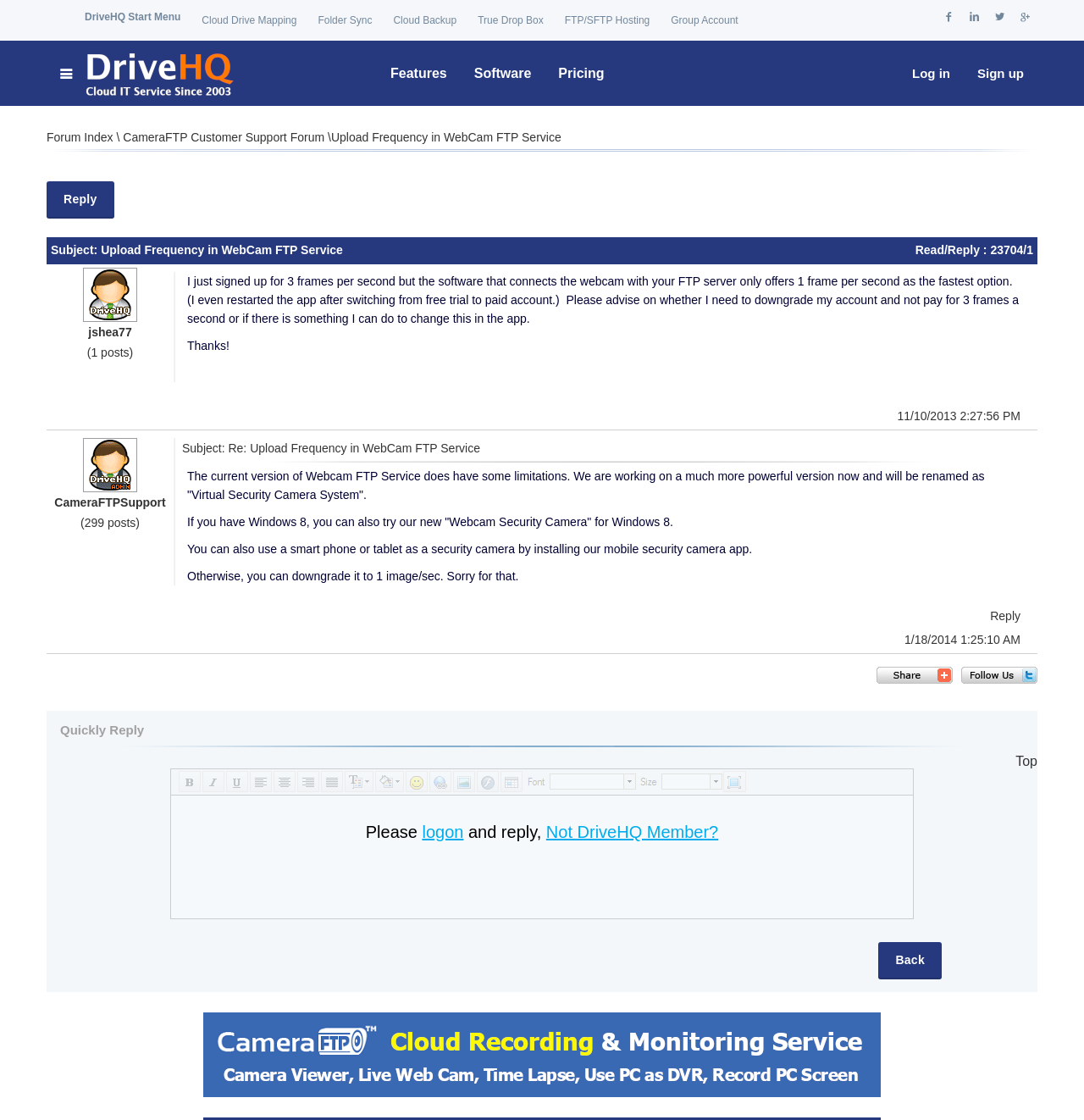What is the name of the app mentioned in the thread?
Using the image as a reference, deliver a detailed and thorough answer to the question.

I found the answer by reading the text in the thread, which mentions 'Webcam FTP Service' as the app that connects the webcam with the FTP server.